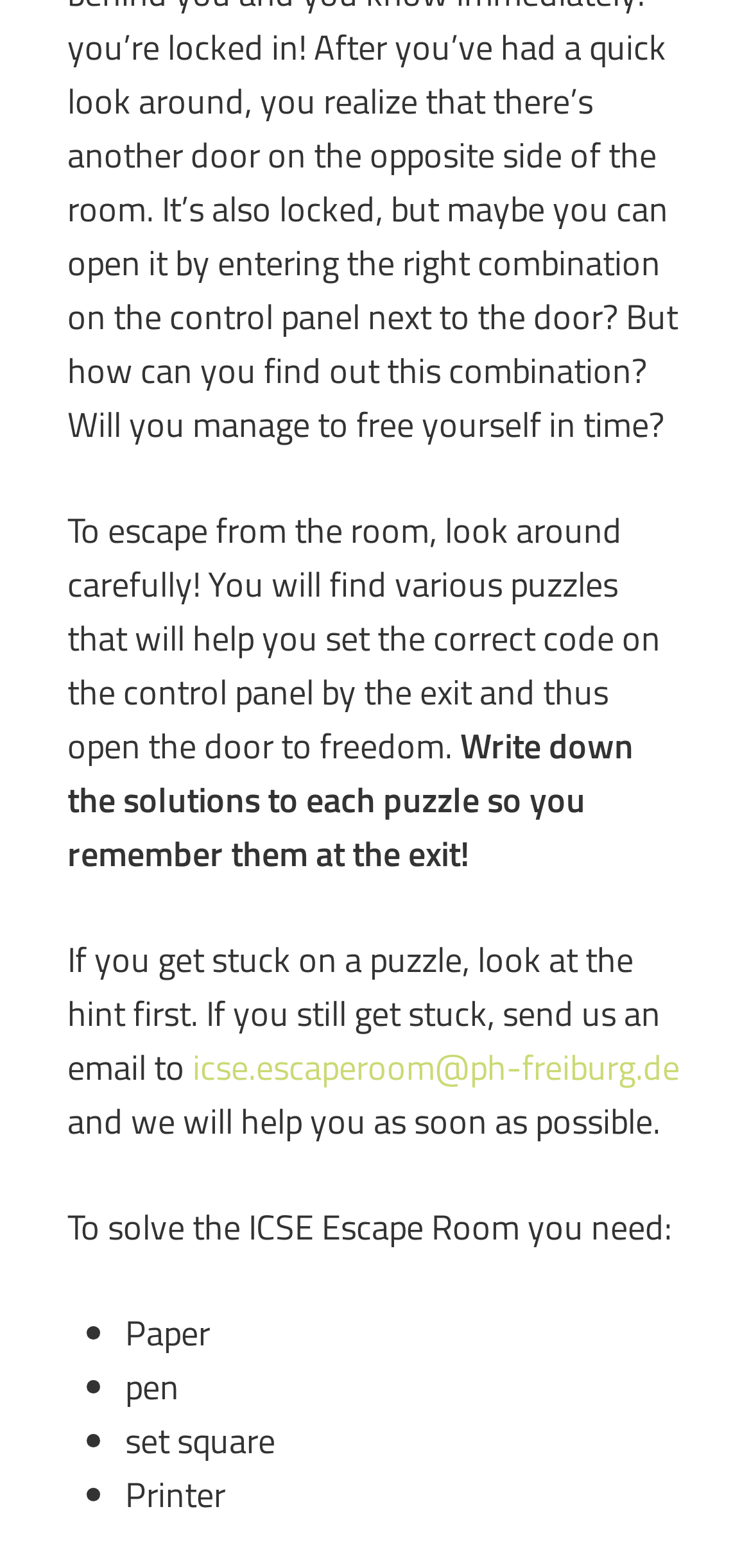Identify the bounding box coordinates of the specific part of the webpage to click to complete this instruction: "Click the 'icse.escaperoom@ph-freiburg.de' link".

[0.257, 0.664, 0.905, 0.697]